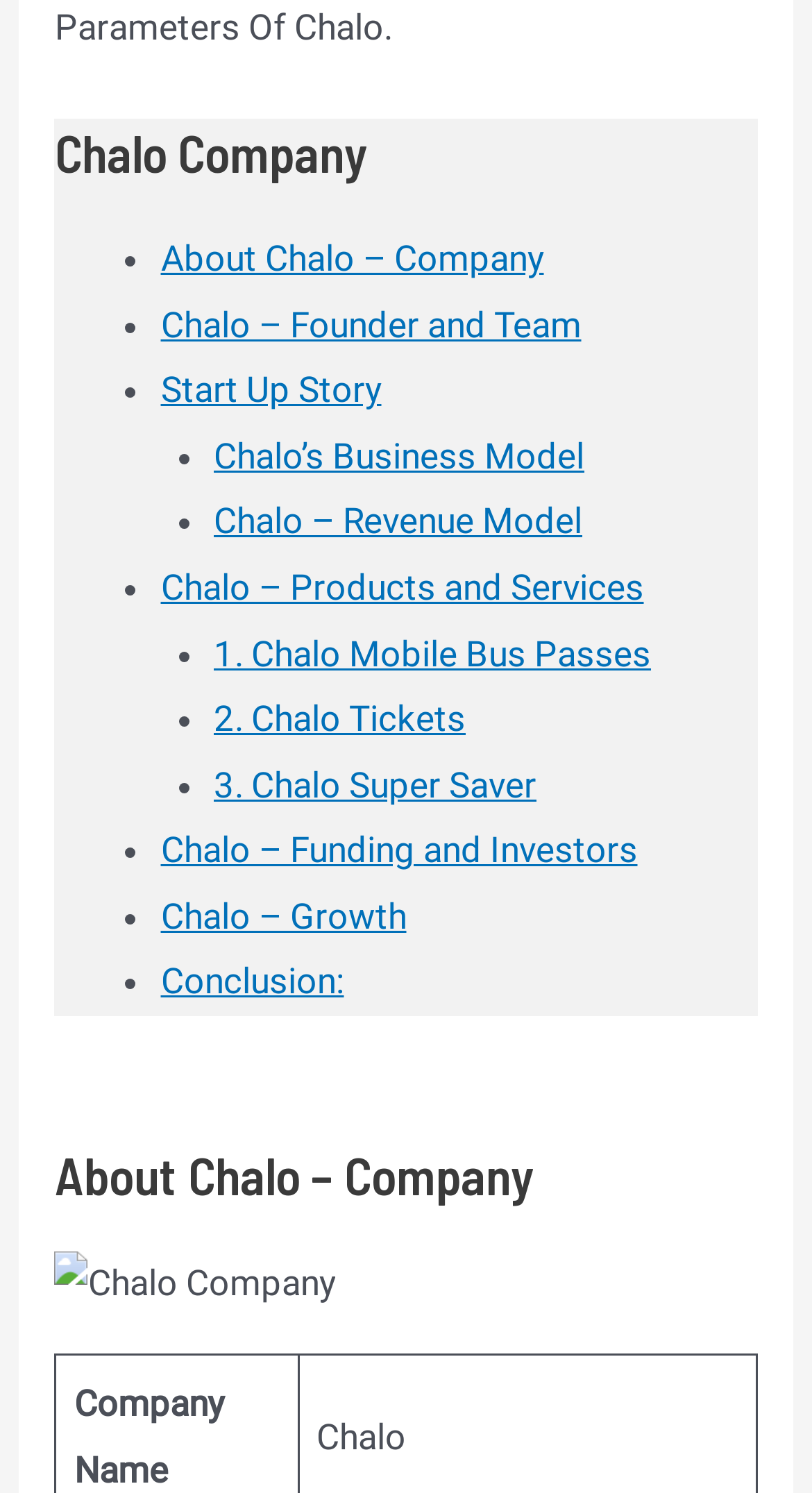Please pinpoint the bounding box coordinates for the region I should click to adhere to this instruction: "Read about 'Chalo’s Business Model'".

[0.263, 0.291, 0.72, 0.319]